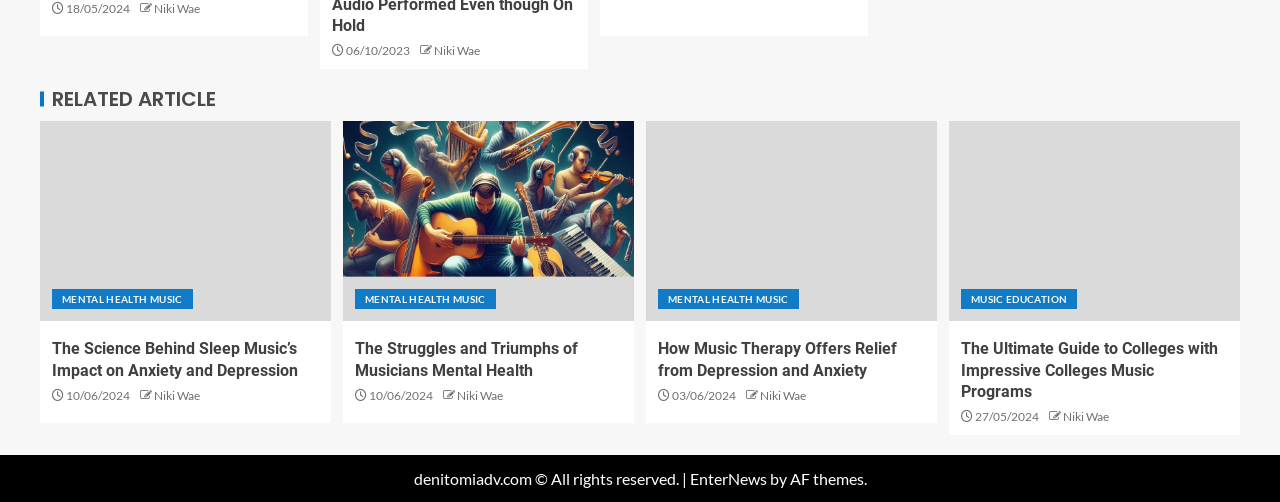Locate the bounding box coordinates of the clickable part needed for the task: "Read the article about How Music Therapy Offers Relief from Depression and Anxiety".

[0.514, 0.676, 0.701, 0.756]